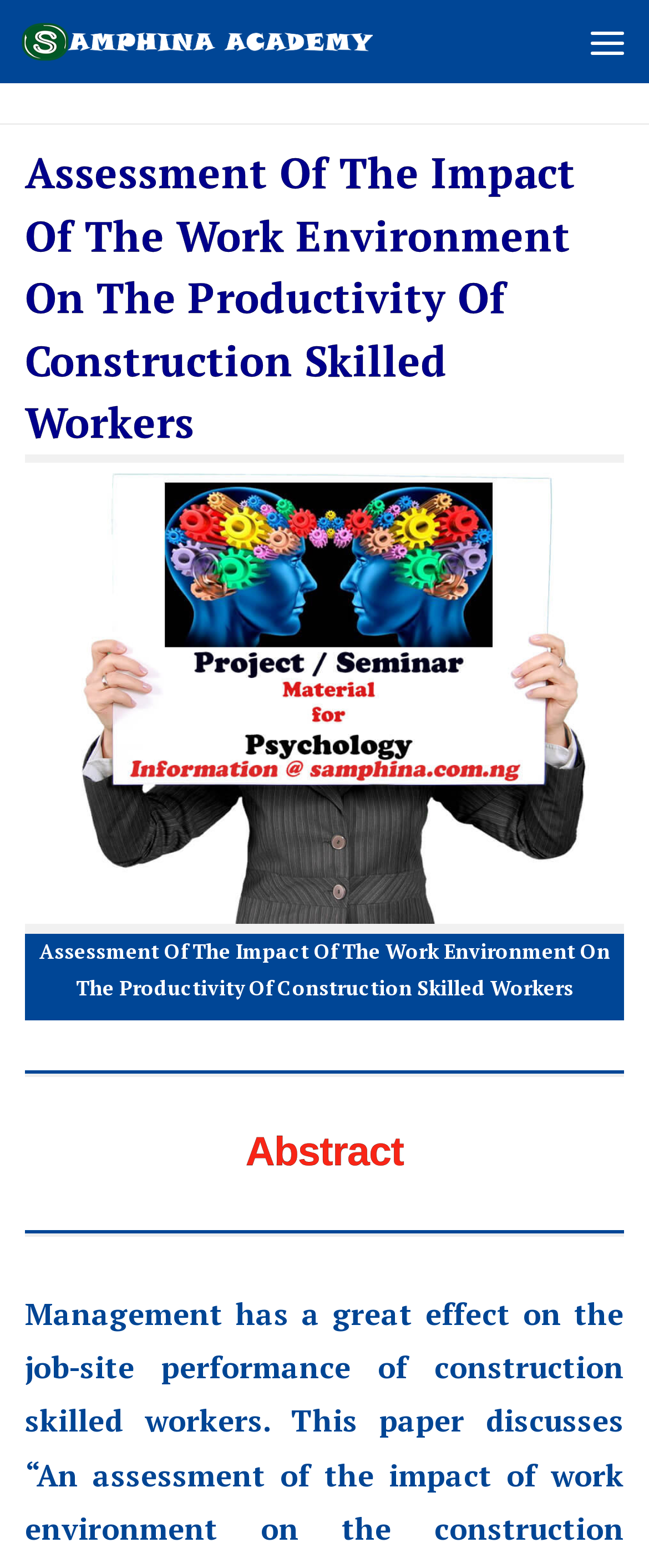Given the description "Skip to content", determine the bounding box of the corresponding UI element.

[0.01, 0.004, 0.482, 0.061]